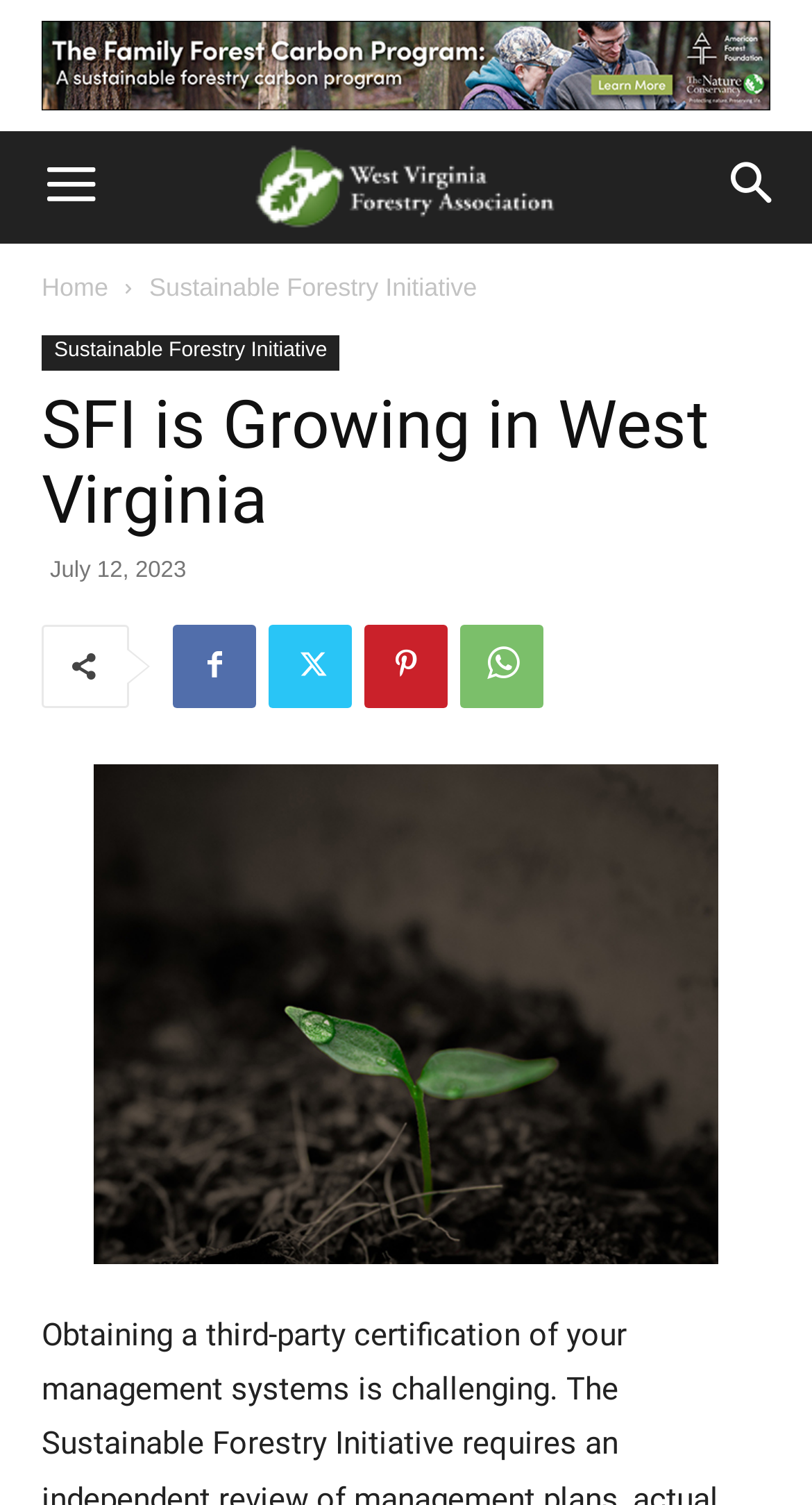Find the bounding box coordinates of the element to click in order to complete this instruction: "Search for something". The bounding box coordinates must be four float numbers between 0 and 1, denoted as [left, top, right, bottom].

[0.856, 0.088, 1.0, 0.162]